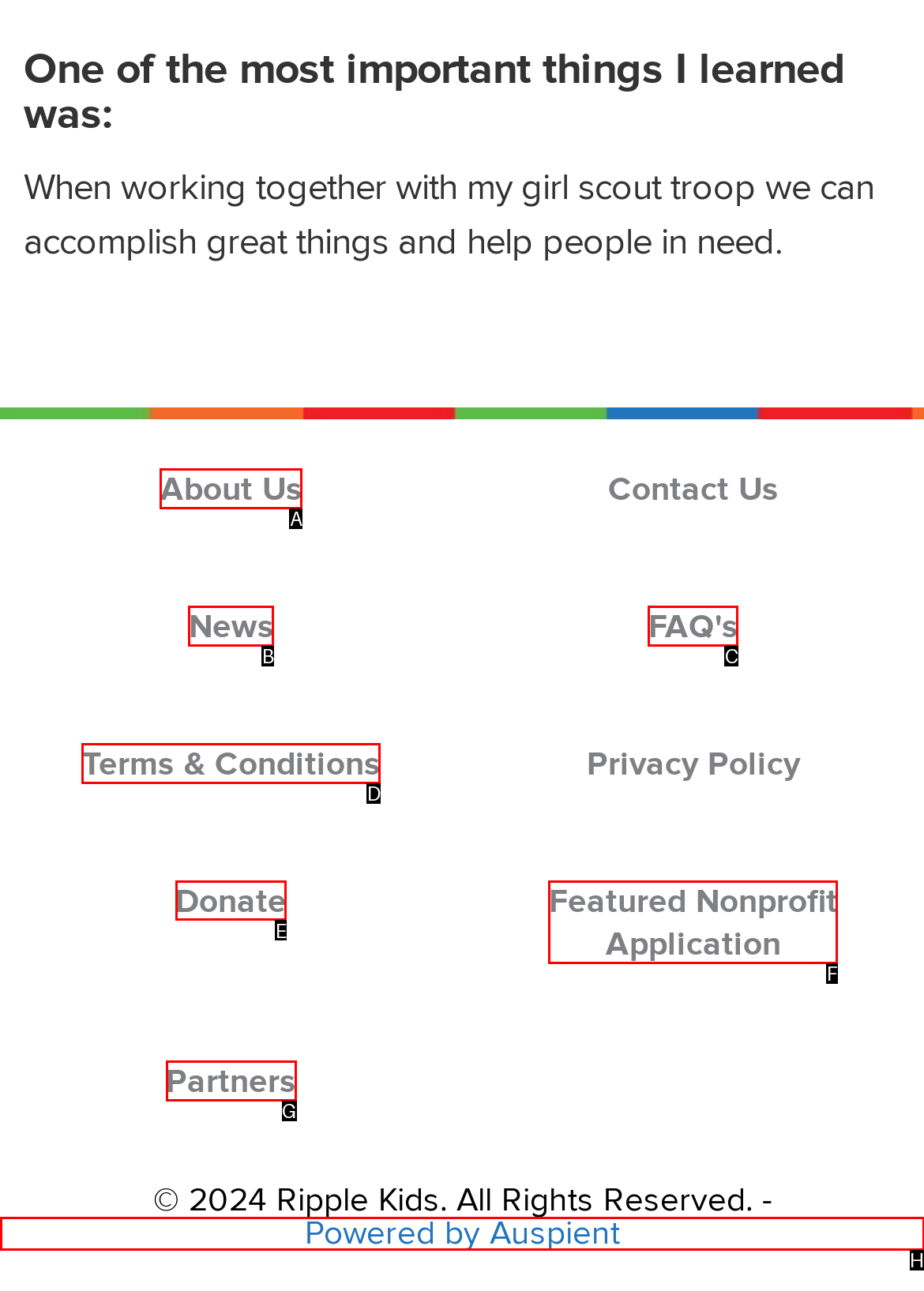Tell me which letter corresponds to the UI element that will allow you to make a donation. Answer with the letter directly.

E